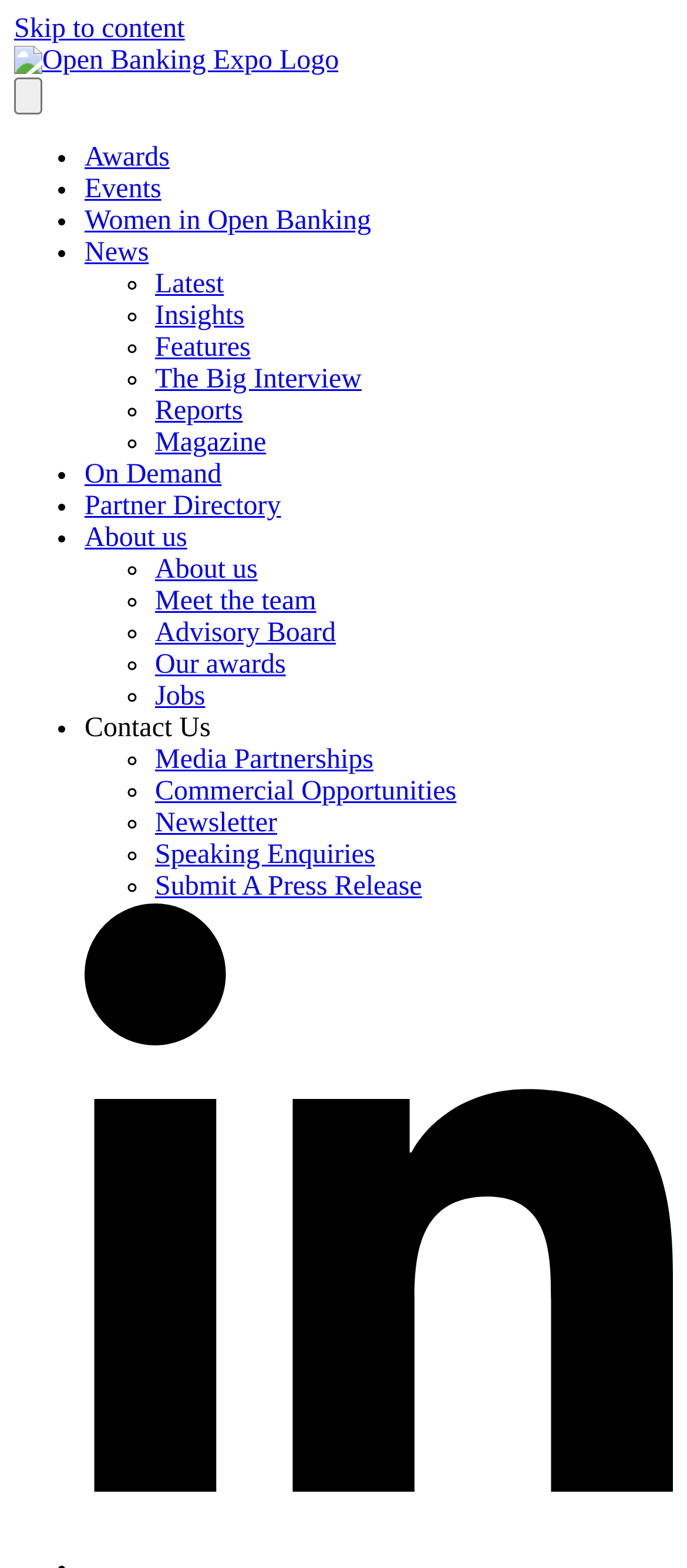Provide a one-word or short-phrase answer to the question:
How many sections are there in the main menu?

7